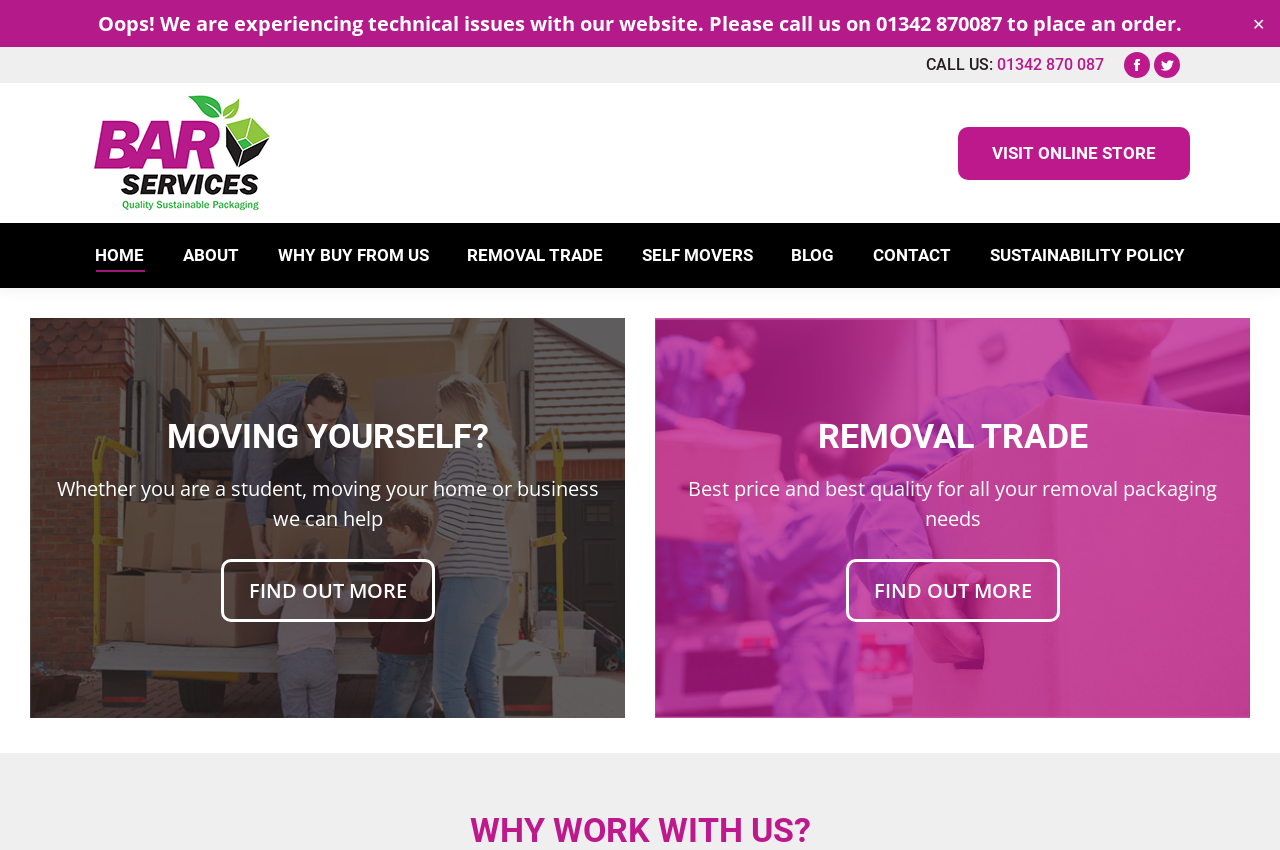Show the bounding box coordinates of the region that should be clicked to follow the instruction: "Go to the home page."

[0.07, 0.284, 0.117, 0.318]